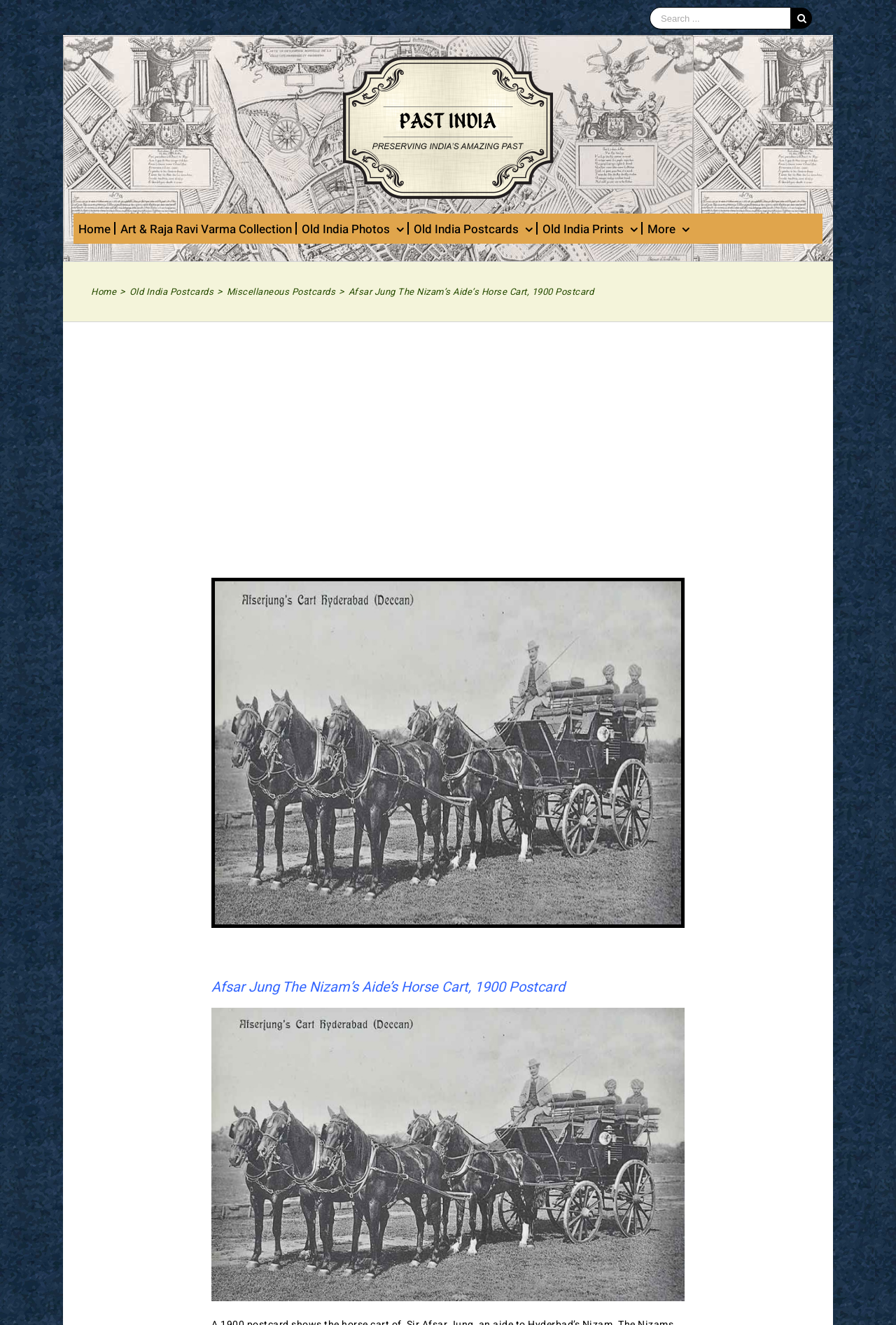Please mark the clickable region by giving the bounding box coordinates needed to complete this instruction: "Click Old India Postcards".

[0.144, 0.215, 0.238, 0.225]